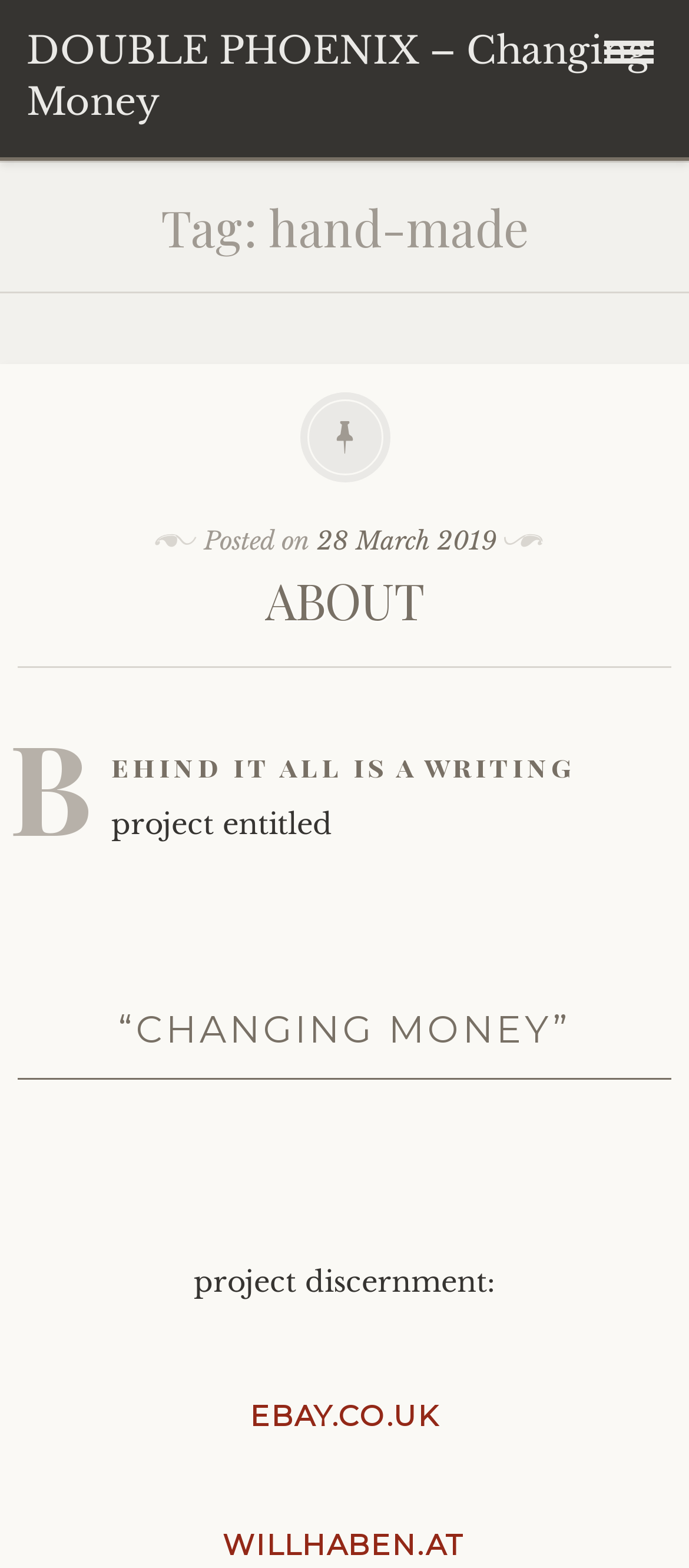Please identify the bounding box coordinates of the element's region that should be clicked to execute the following instruction: "Go to WILLHABEN.AT". The bounding box coordinates must be four float numbers between 0 and 1, i.e., [left, top, right, bottom].

[0.323, 0.975, 0.677, 0.997]